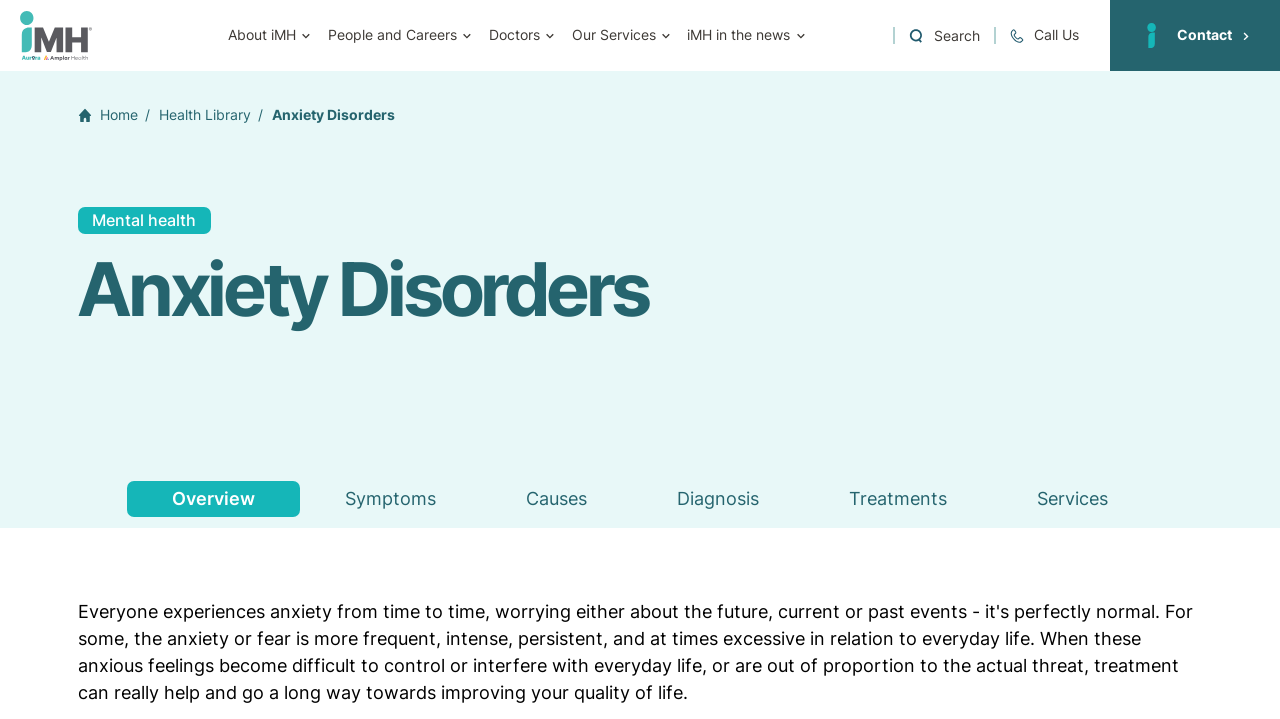Please specify the bounding box coordinates of the element that should be clicked to execute the given instruction: 'View anxiety disorders overview'. Ensure the coordinates are four float numbers between 0 and 1, expressed as [left, top, right, bottom].

[0.099, 0.669, 0.234, 0.719]